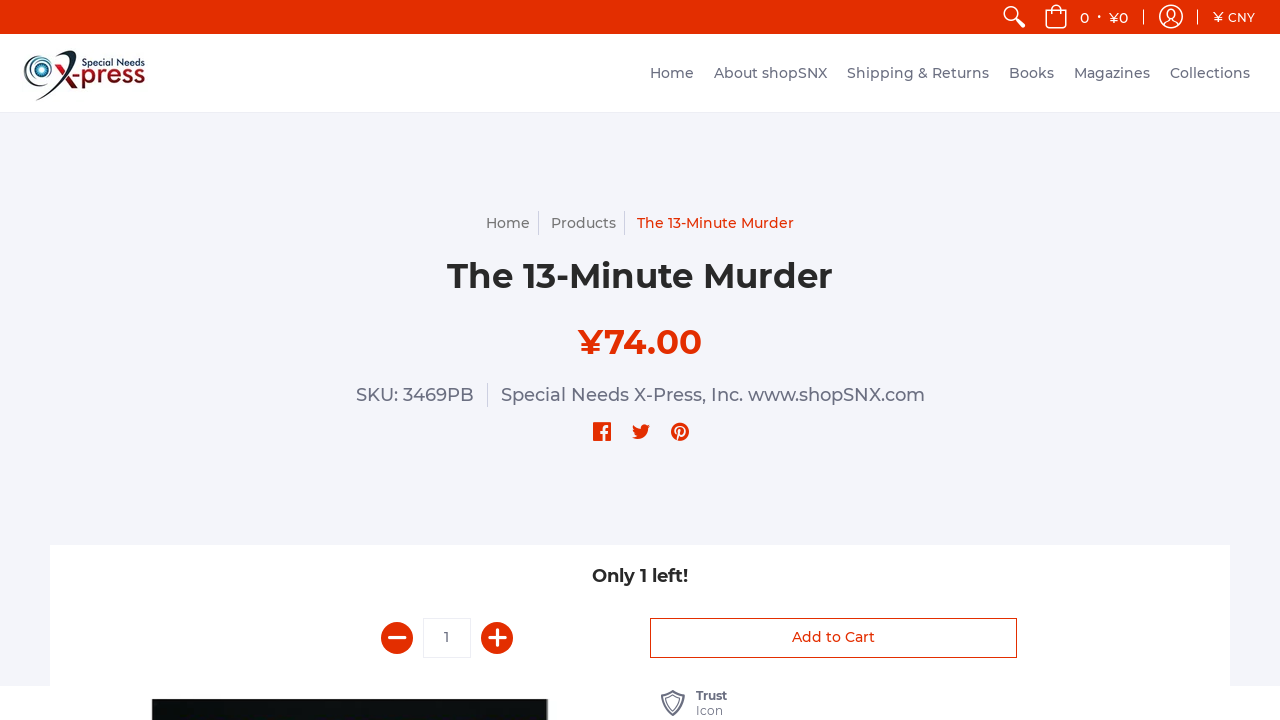Please find and generate the text of the main heading on the webpage.

The 13-Minute Murder